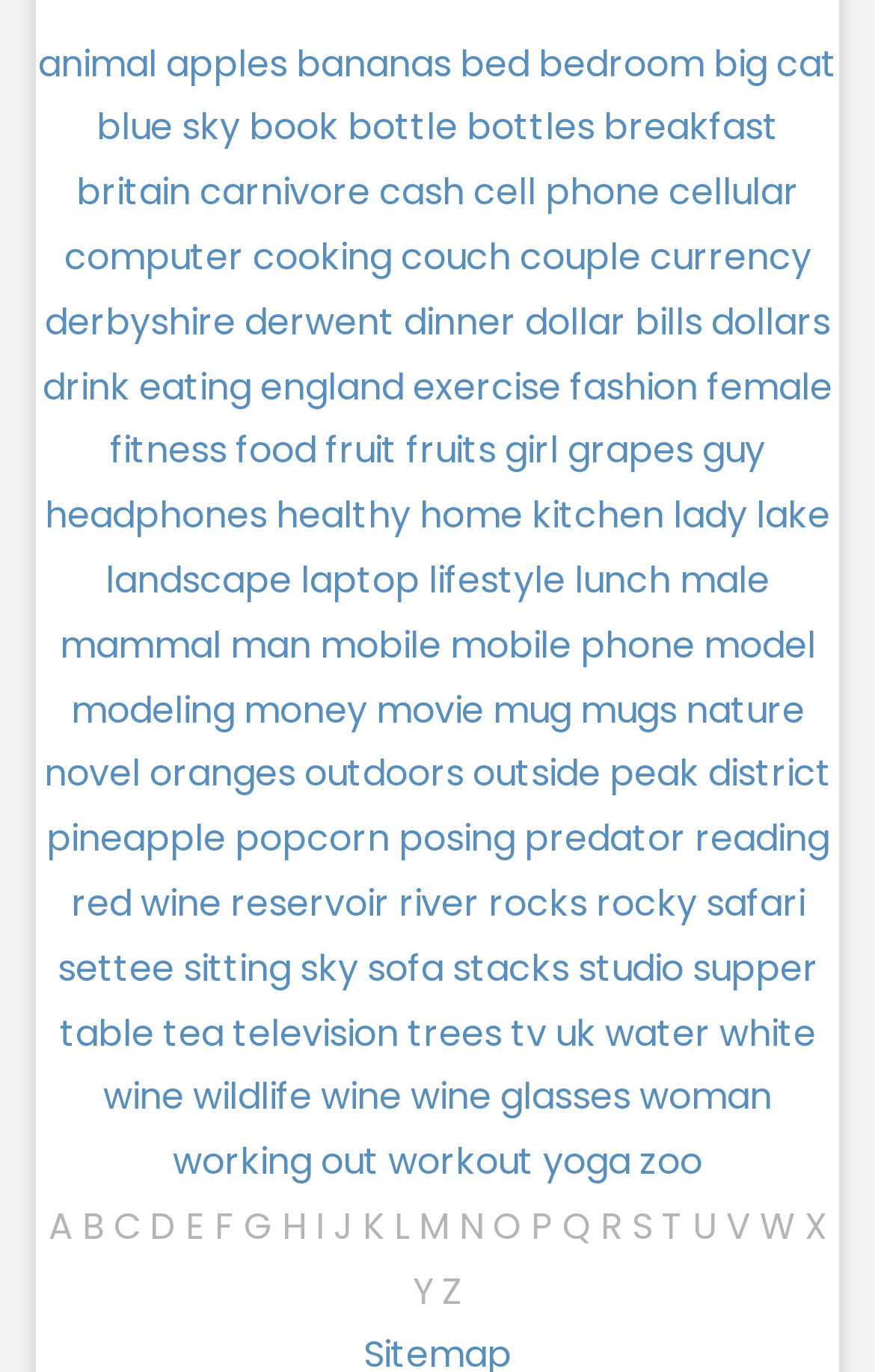Calculate the bounding box coordinates of the UI element given the description: "couch".

[0.458, 0.168, 0.583, 0.206]